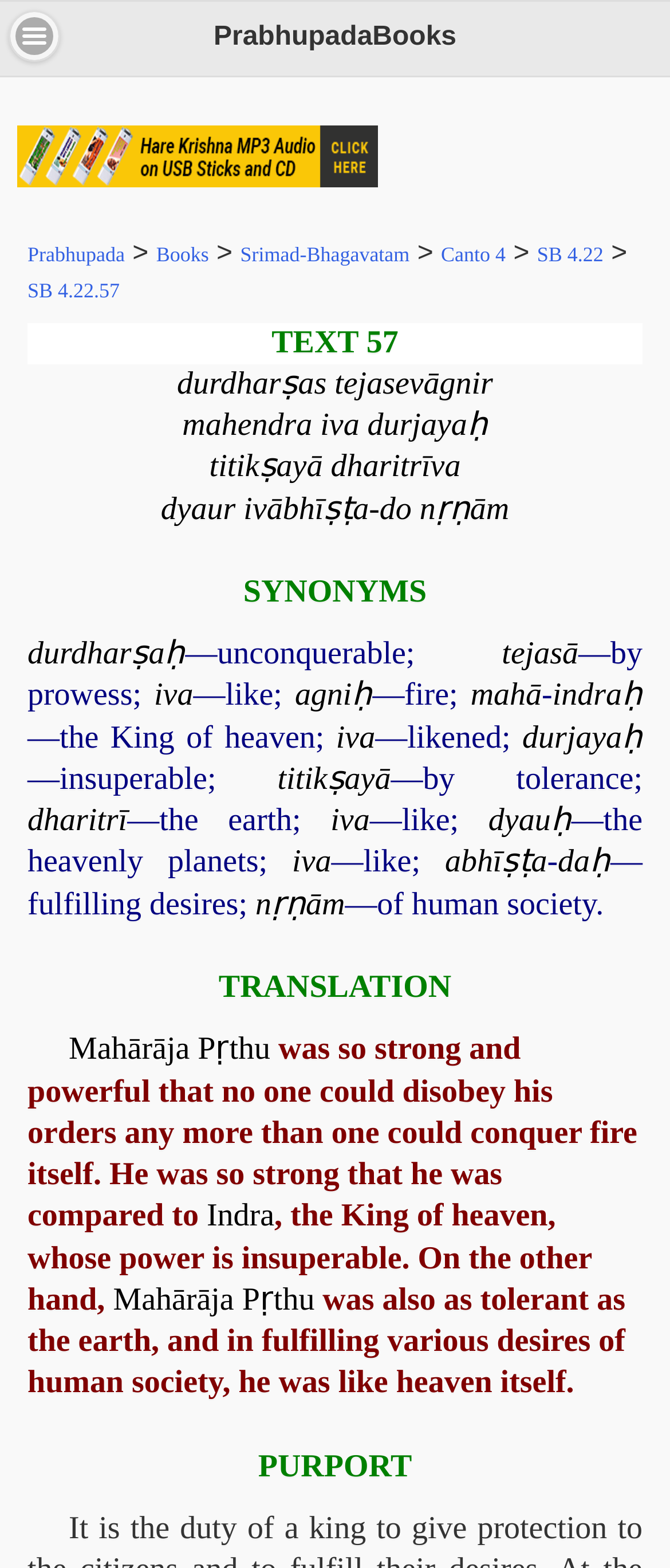Please identify the bounding box coordinates of the area I need to click to accomplish the following instruction: "Click the 'Menu' button".

[0.013, 0.007, 0.09, 0.039]